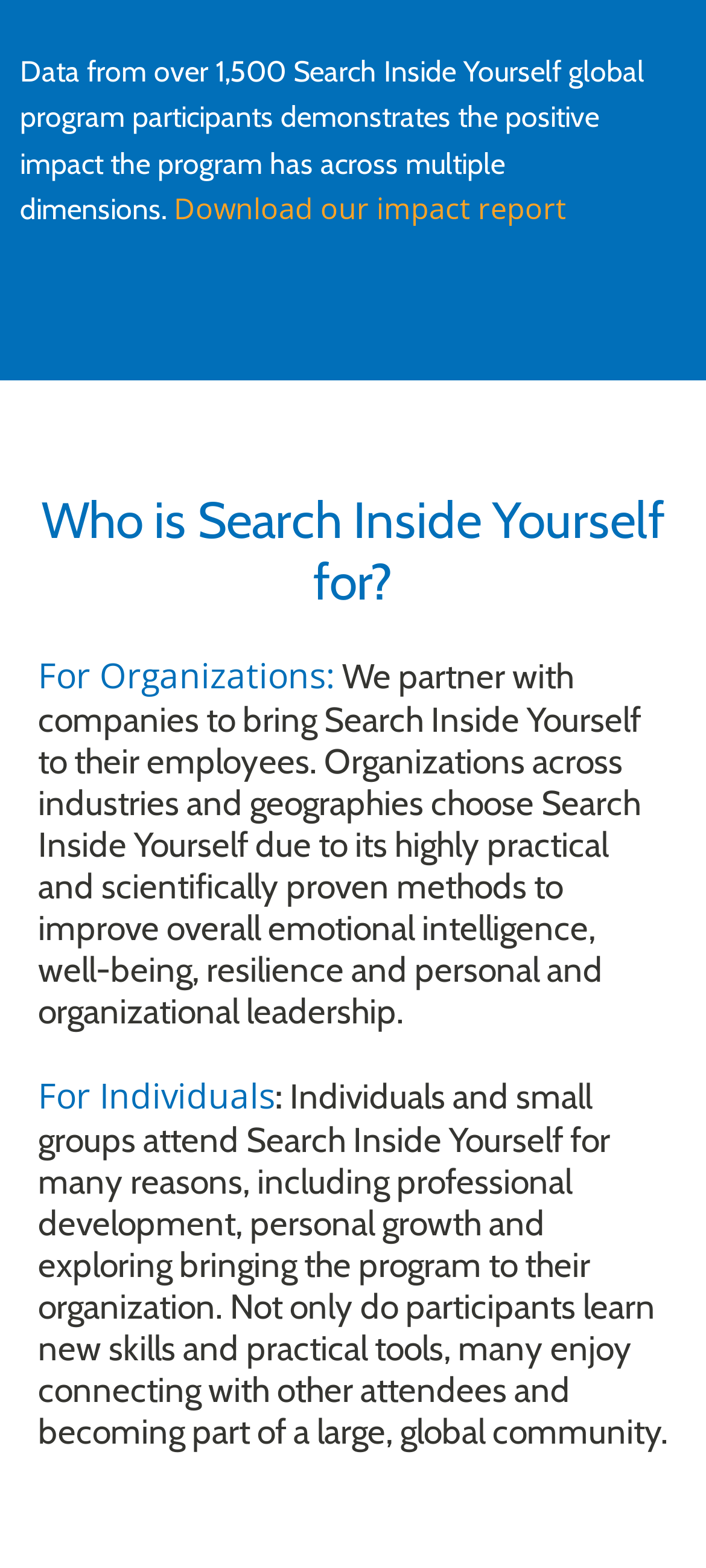Using details from the image, please answer the following question comprehensively:
What is the impact of Search Inside Yourself program?

Based on the static text on the webpage, it is mentioned that 'Data from over 1,500 Search Inside Yourself global program participants demonstrates the positive impact the program has across multiple dimensions.' This indicates that the program has a positive impact on its participants.